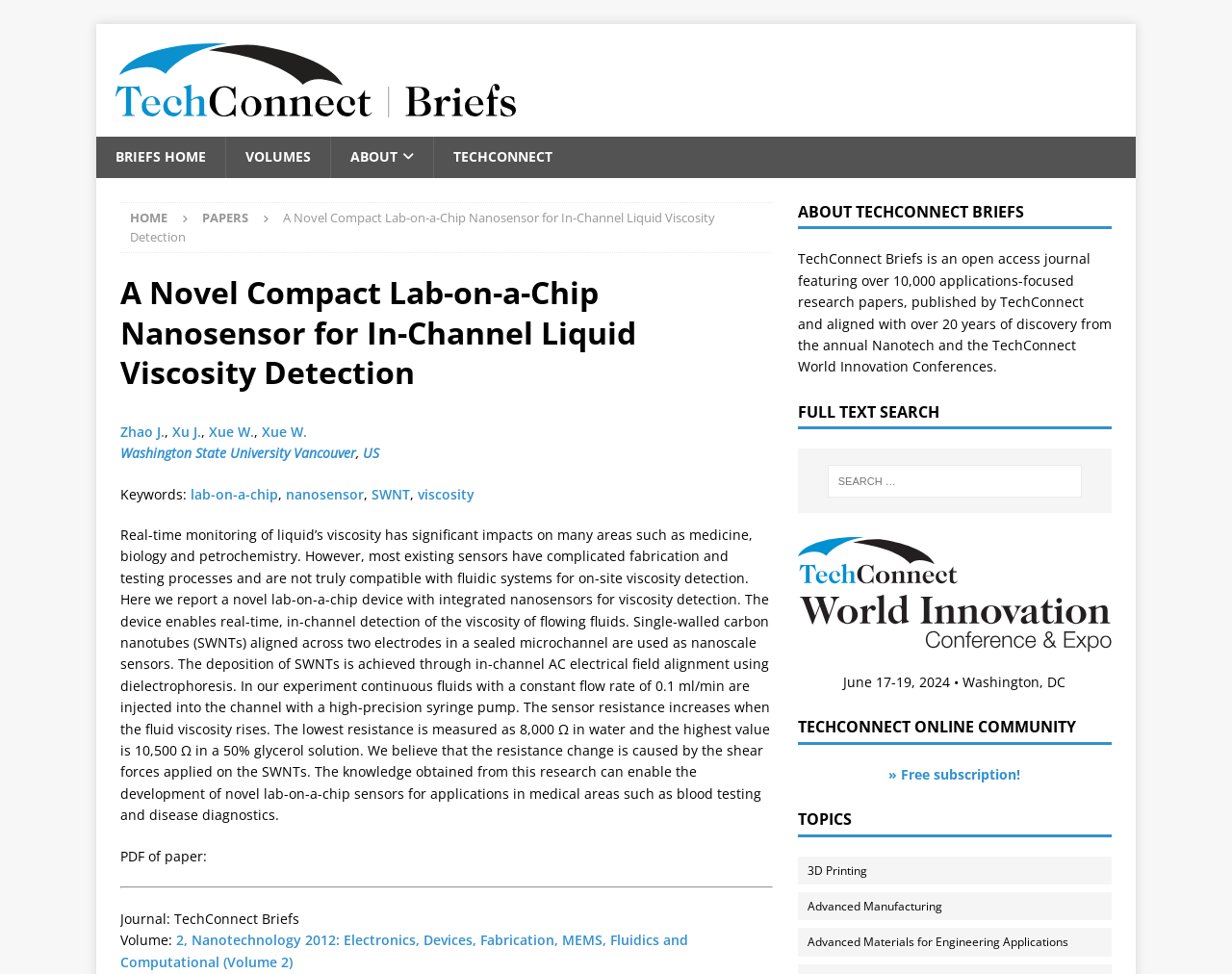What is the title of the research paper?
Examine the webpage screenshot and provide an in-depth answer to the question.

I found the title of the research paper by looking at the StaticText element with ID 89, which contains the text 'A Novel Compact Lab-on-a-Chip Nanosensor for In-Channel Liquid Viscosity Detection'.